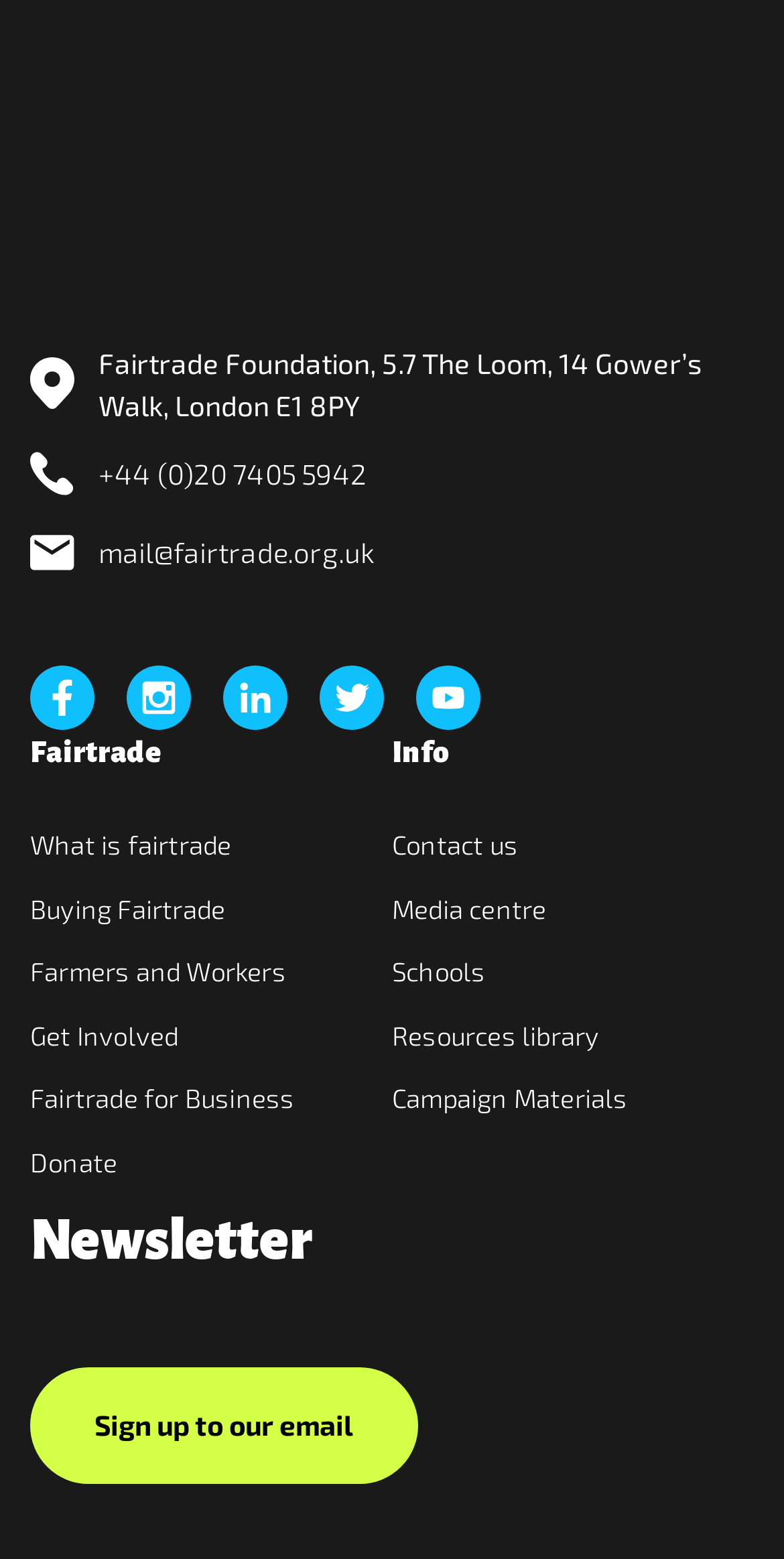What is the purpose of the 'Get Involved' link?
From the details in the image, answer the question comprehensively.

The purpose of the 'Get Involved' link is to allow users to get involved with Fairtrade, which is likely to provide information on how to participate in Fairtrade activities or events.